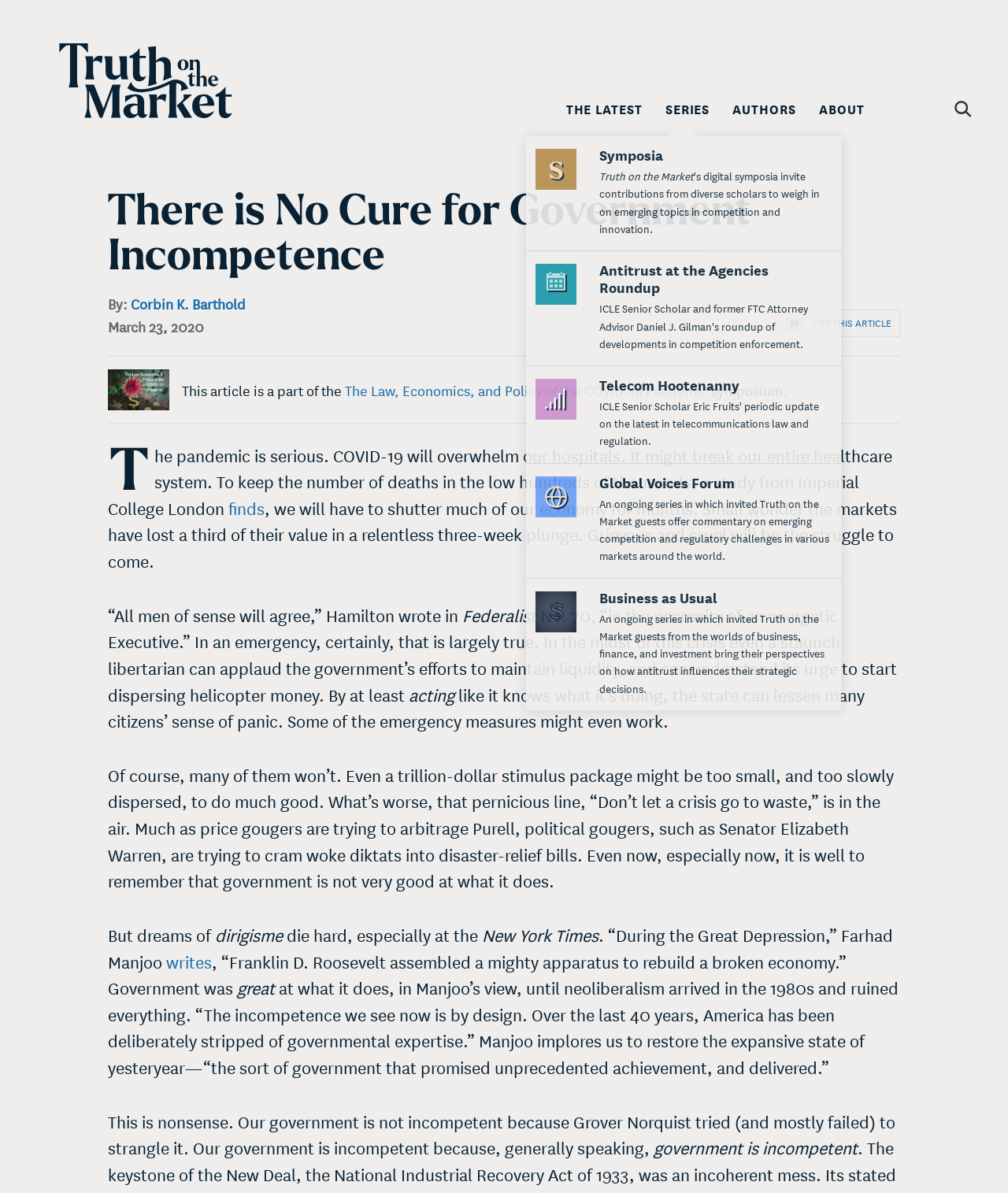Find the bounding box coordinates for the area that must be clicked to perform this action: "Learn about the symposium".

[0.522, 0.114, 0.834, 0.21]